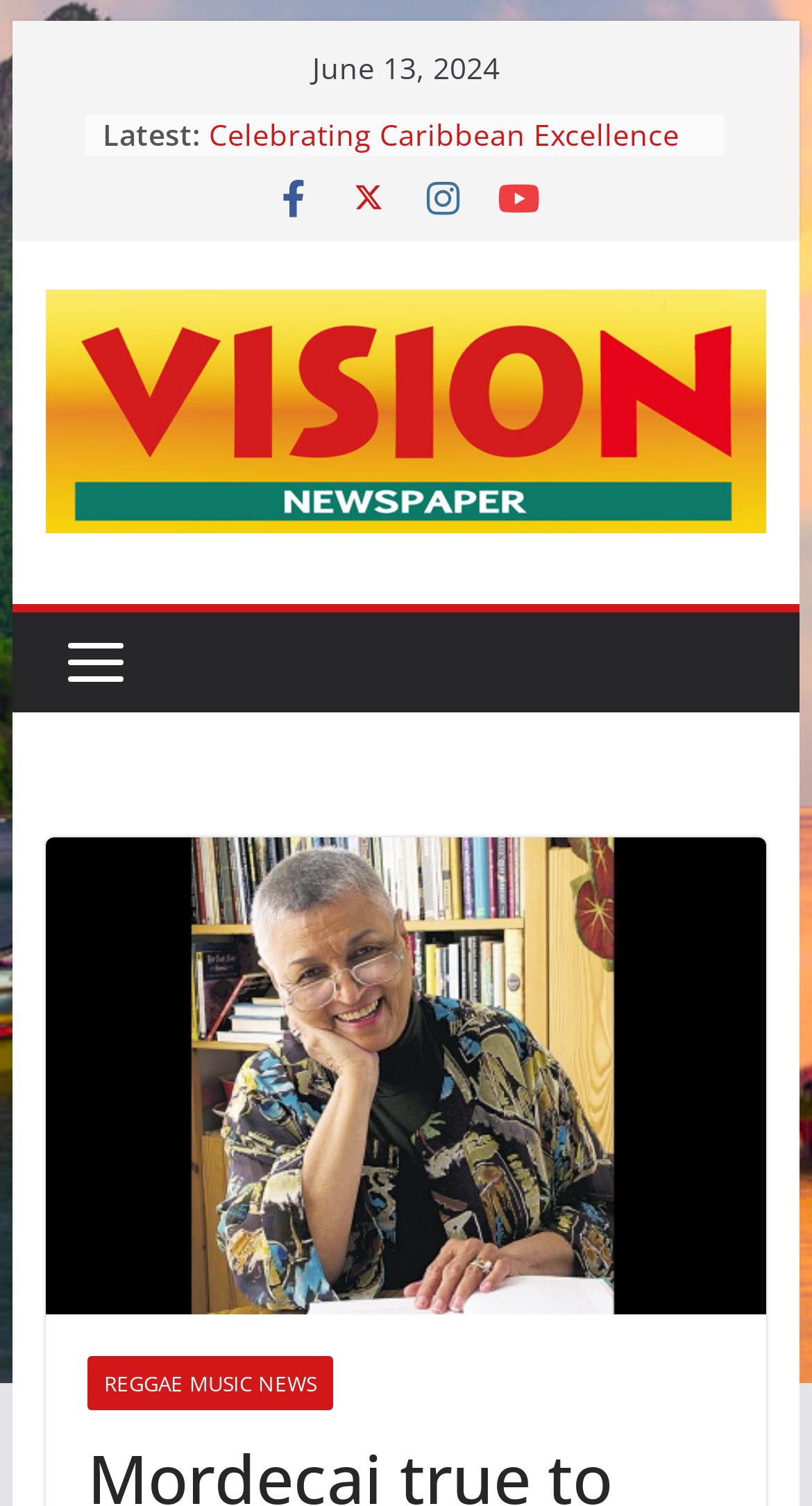What is the symbol represented by the link ''?
Please provide a comprehensive answer to the question based on the webpage screenshot.

I recognized the symbol '' as the Facebook logo, which is commonly used to represent the social media platform Facebook.